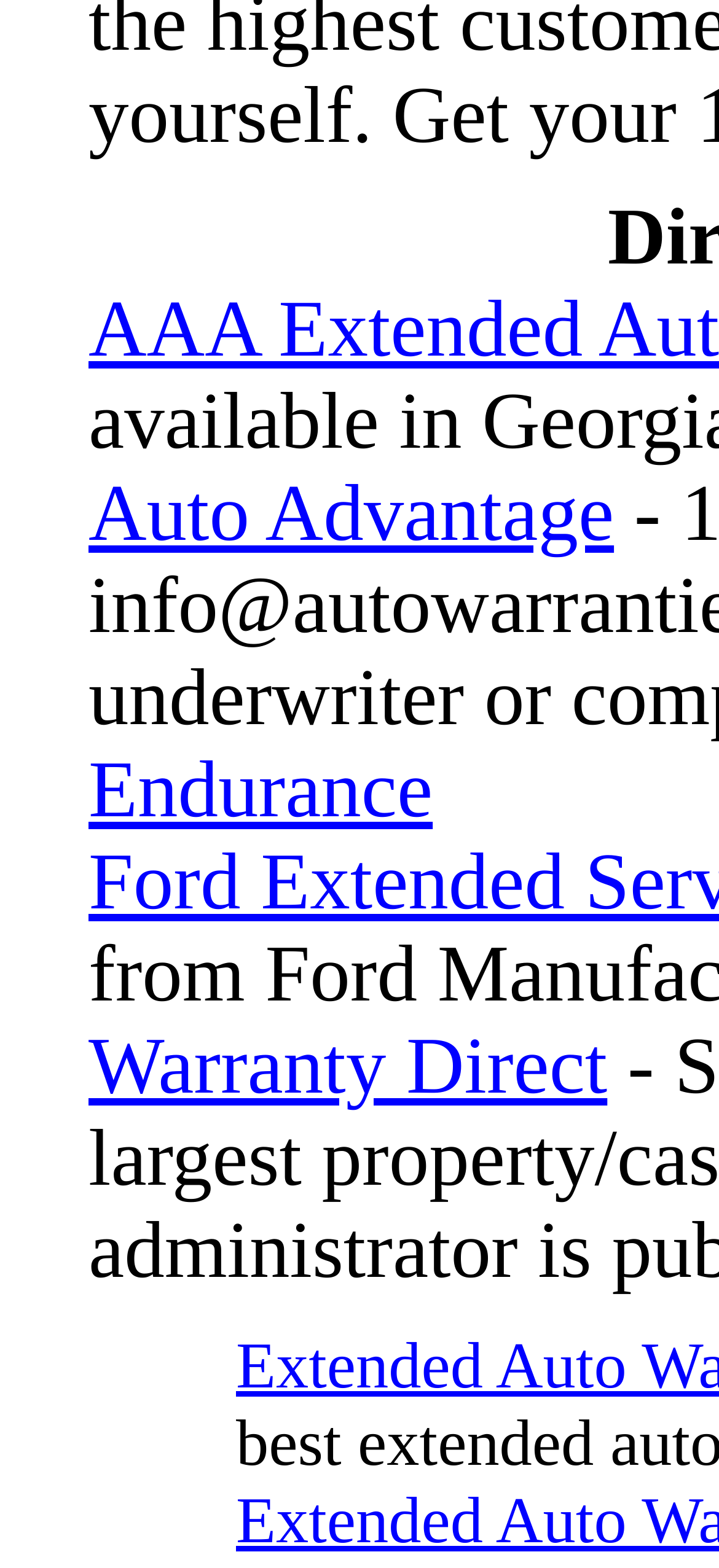Identify the bounding box for the UI element described as: "Warranty Direct". Ensure the coordinates are four float numbers between 0 and 1, formatted as [left, top, right, bottom].

[0.123, 0.652, 0.845, 0.708]